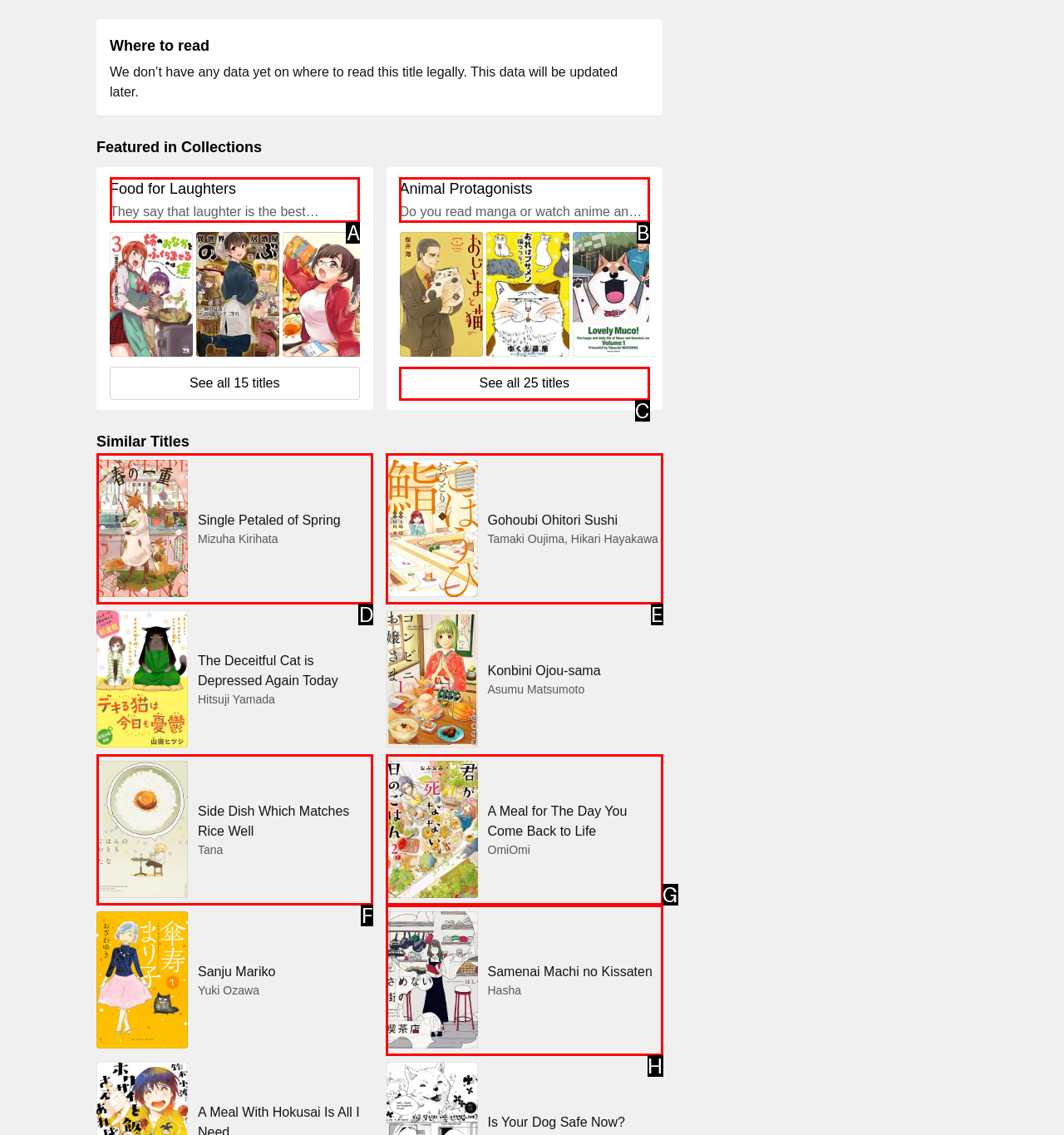Which option is described as follows: Single Petaled of SpringMizuha Kirihata
Answer with the letter of the matching option directly.

D